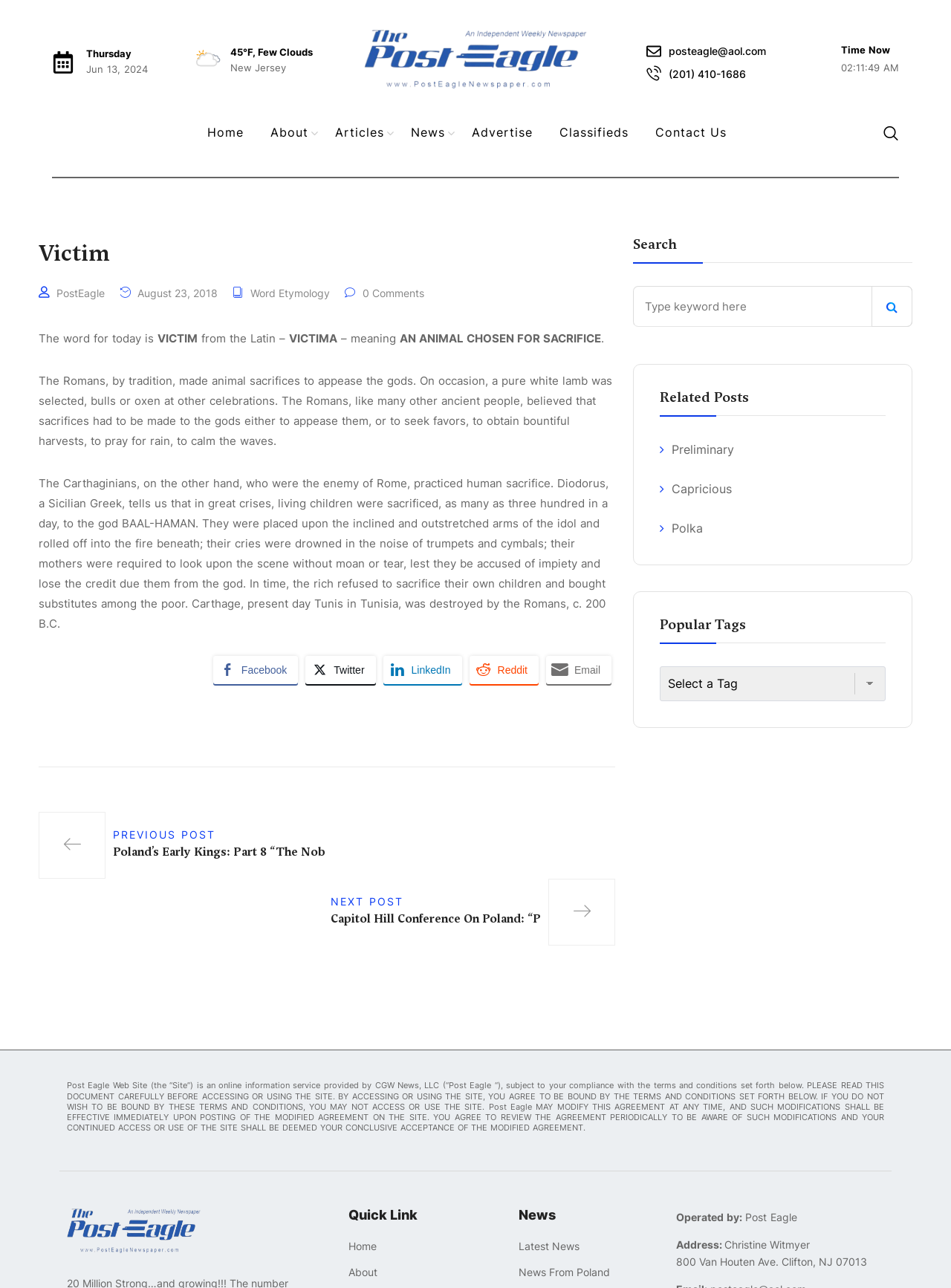What is the word for today?
Look at the image and respond with a one-word or short-phrase answer.

VICTIM